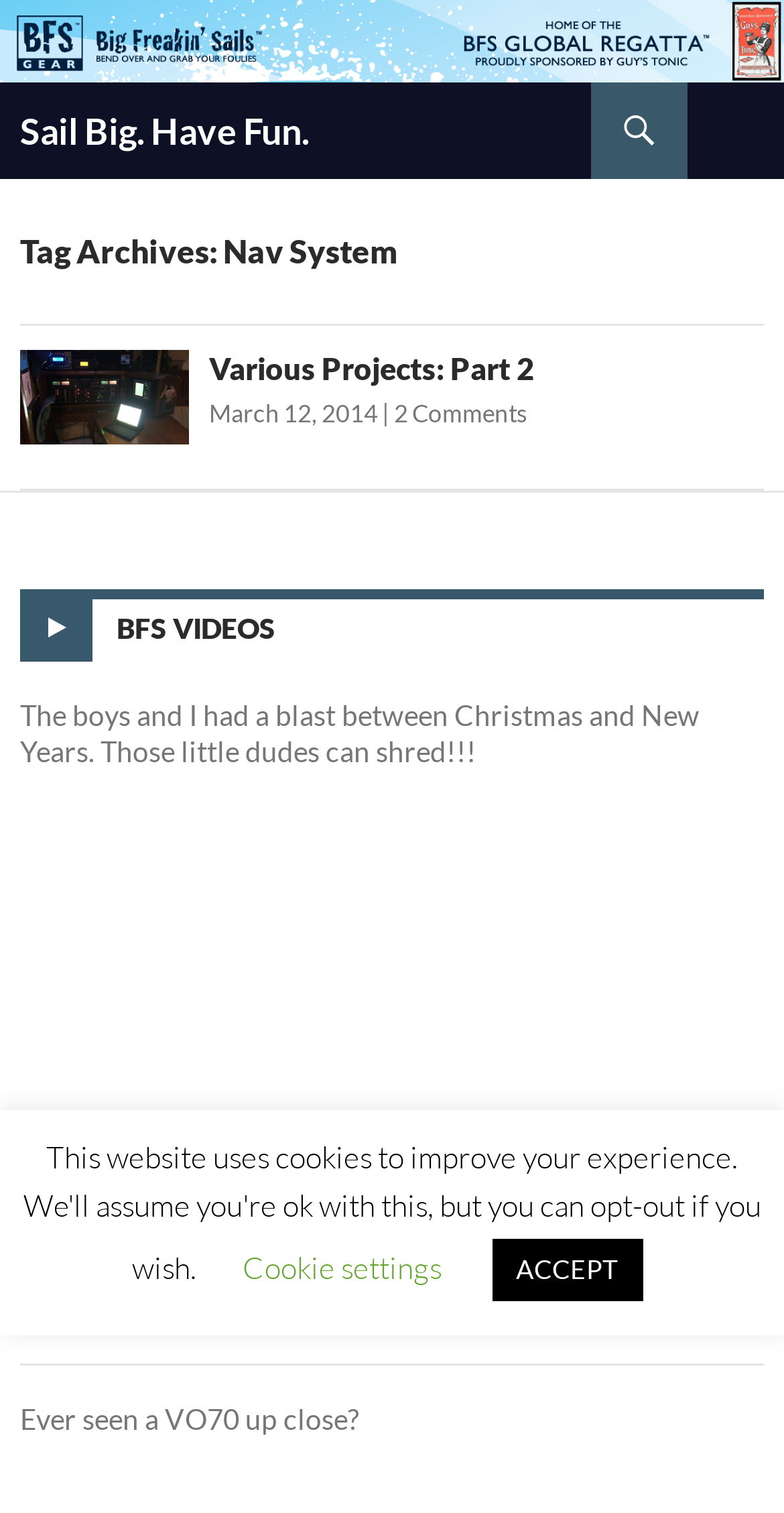Examine the image and give a thorough answer to the following question:
What is the date of the article 'A DIFFERENT KIND OF BFS!'?

The date of the article 'A DIFFERENT KIND OF BFS!' can be found in the link 'JANUARY 3, 2015' which is located below the article. This link is likely to be the publication date of the article.